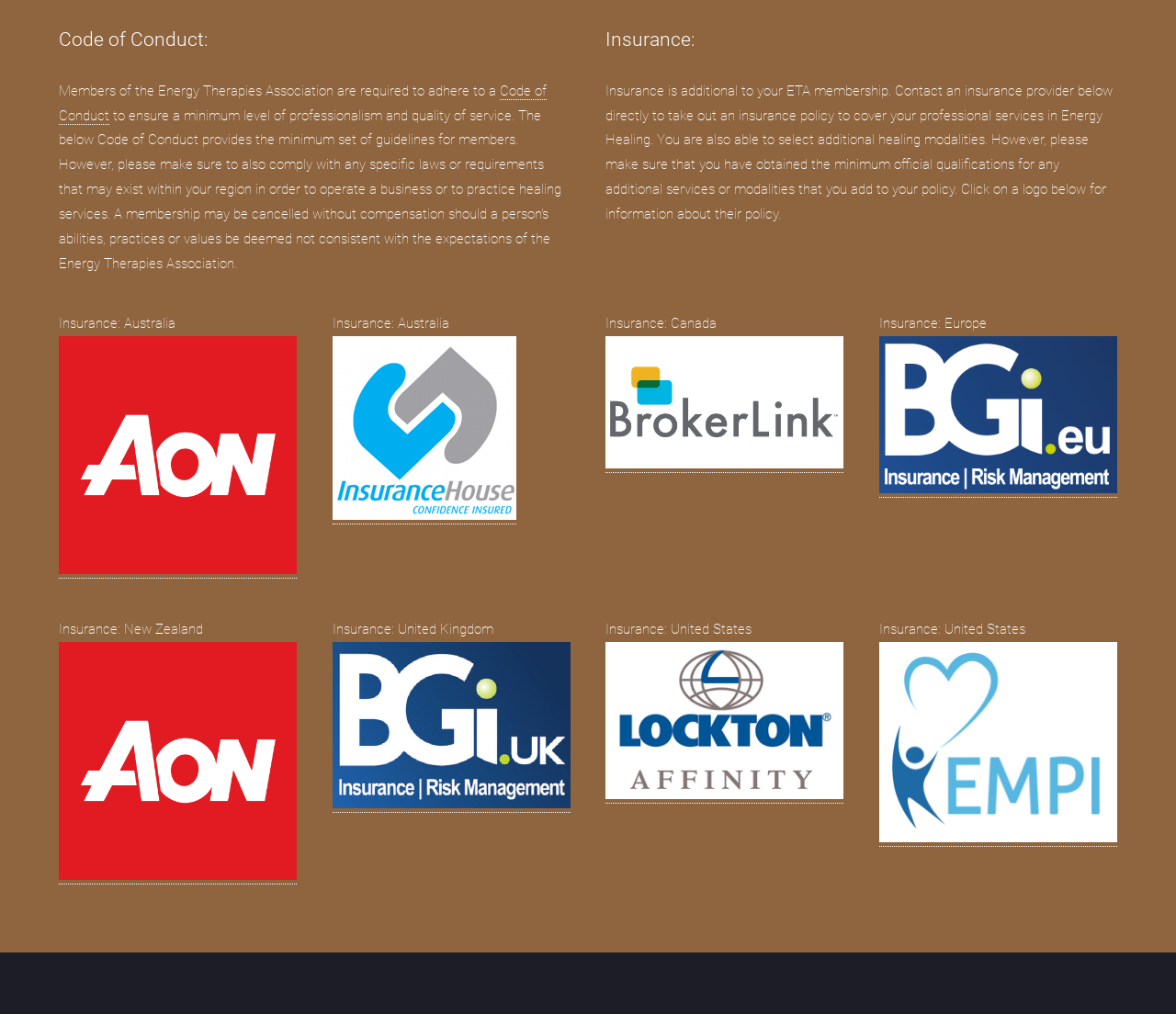Please determine the bounding box coordinates of the element to click on in order to accomplish the following task: "Get insurance policy details for Europe". Ensure the coordinates are four float numbers ranging from 0 to 1, i.e., [left, top, right, bottom].

[0.747, 0.473, 0.95, 0.491]